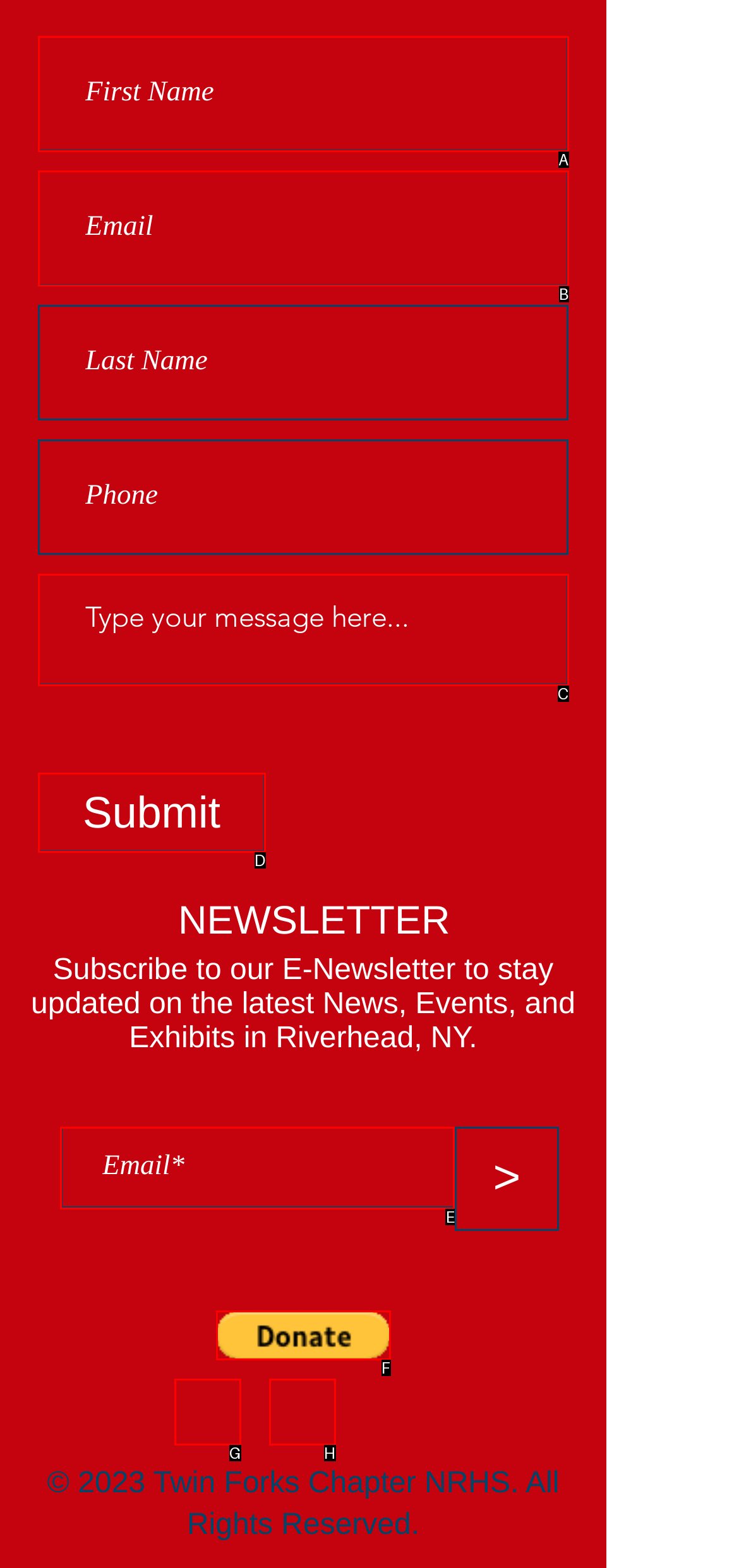Identify the correct lettered option to click in order to perform this task: Enter email. Respond with the letter.

E